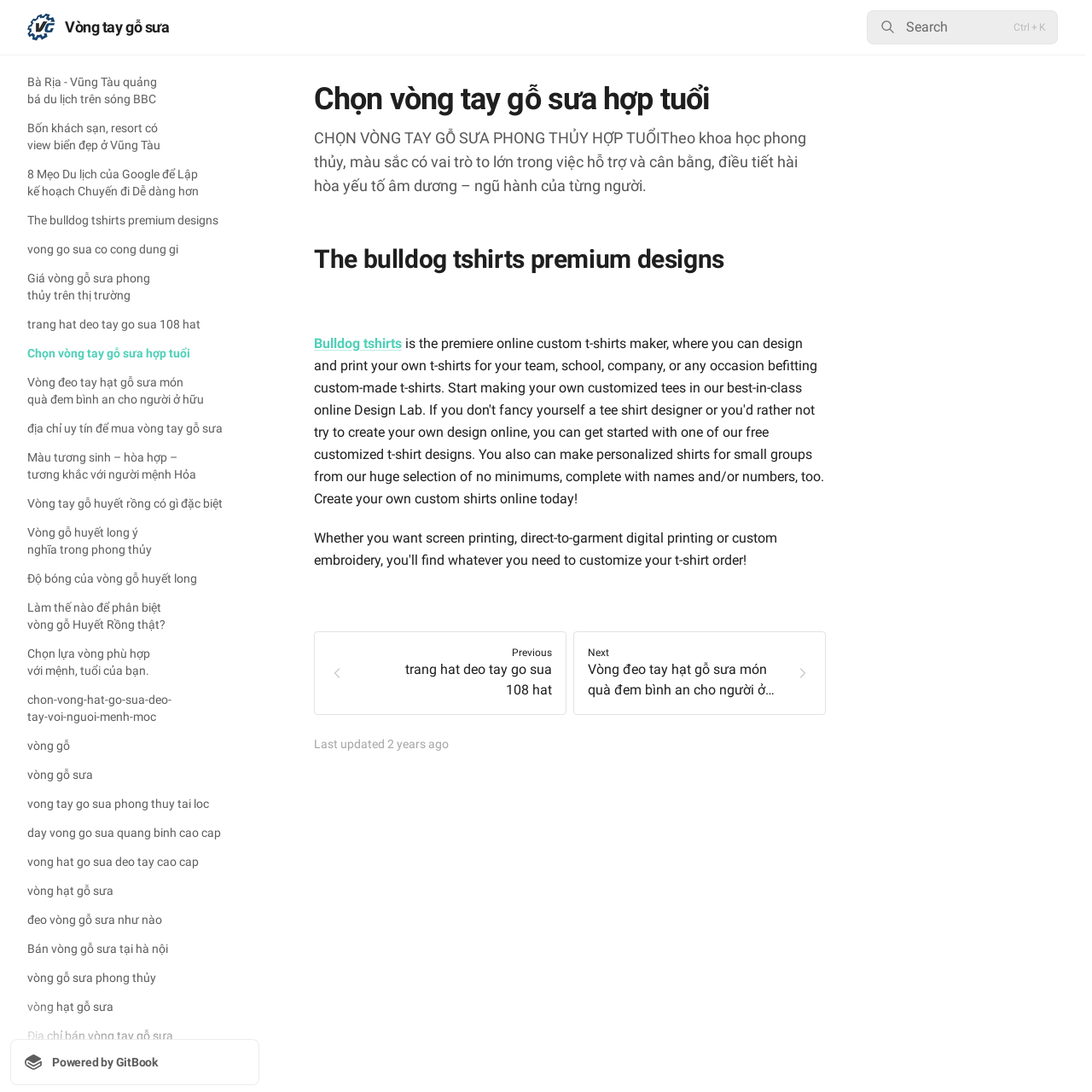Answer the question in a single word or phrase:
What is the purpose of the search button?

To search